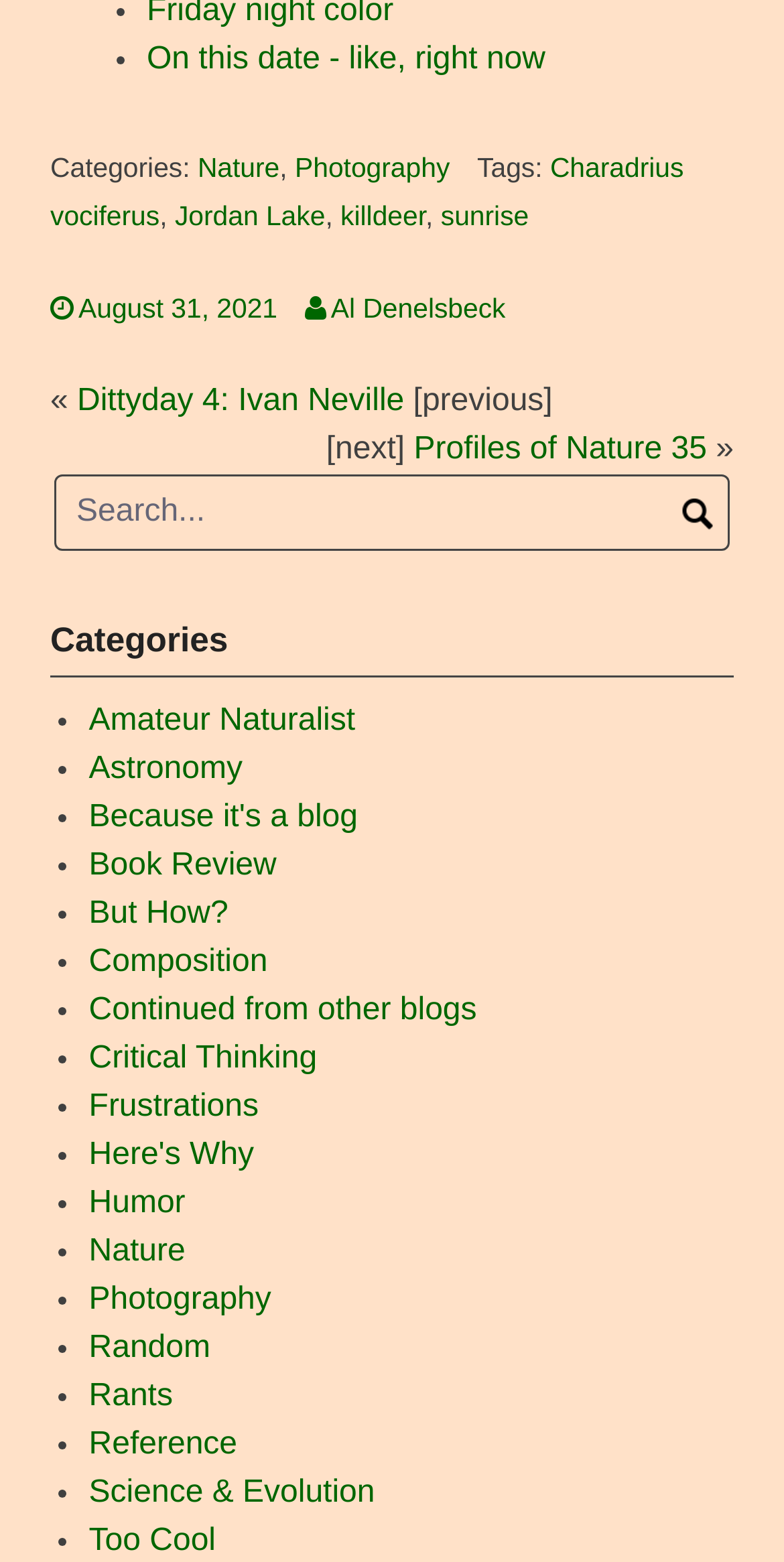Could you provide the bounding box coordinates for the portion of the screen to click to complete this instruction: "View profiles of Nature 35"?

[0.528, 0.277, 0.902, 0.299]